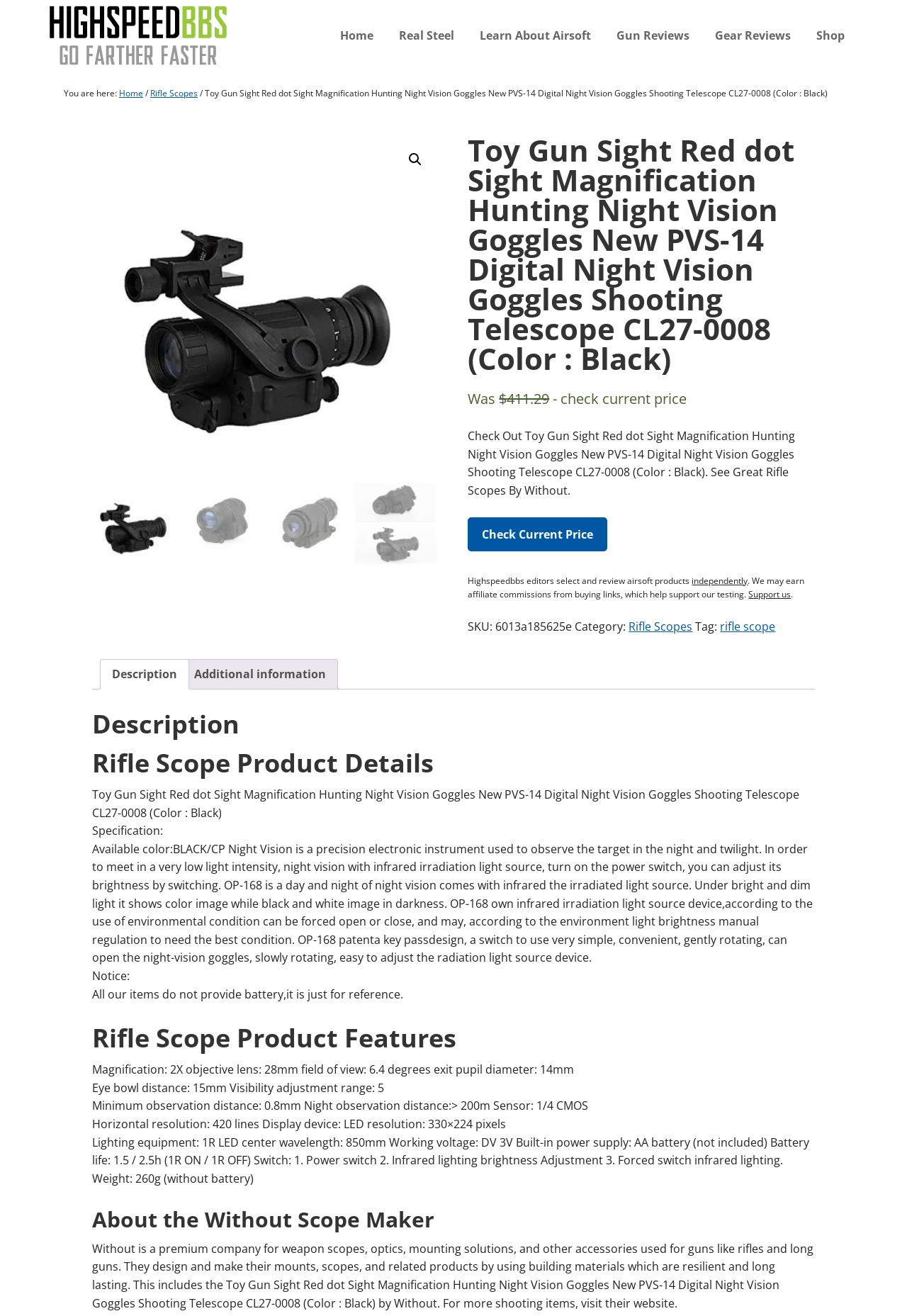Please locate the bounding box coordinates of the region I need to click to follow this instruction: "View News".

None